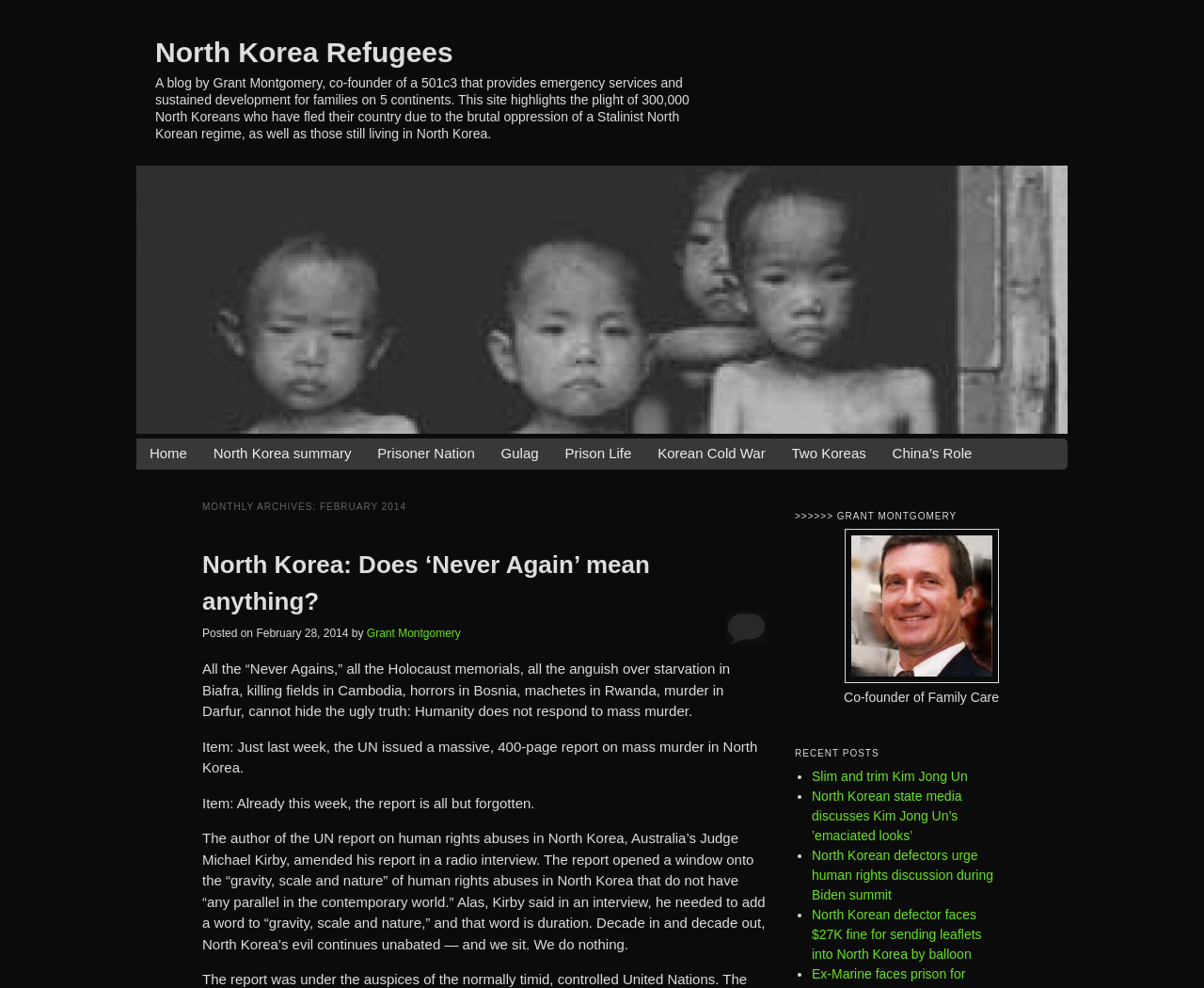Indicate the bounding box coordinates of the element that needs to be clicked to satisfy the following instruction: "View the profile of Grant Montgomery". The coordinates should be four float numbers between 0 and 1, i.e., [left, top, right, bottom].

[0.305, 0.635, 0.383, 0.648]